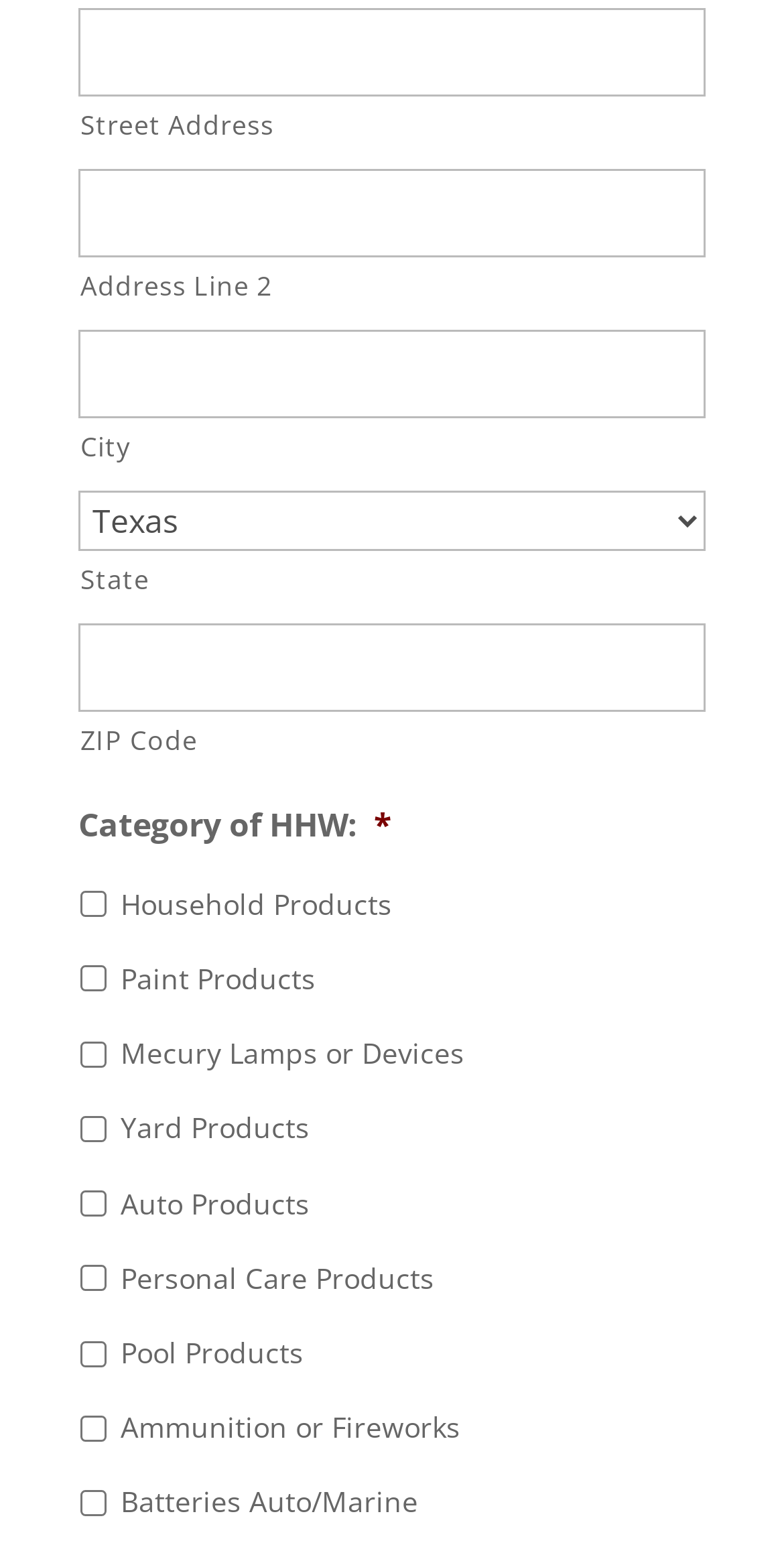Using the provided description: "parent_node: Address Line 2 name="input_7.2"", find the bounding box coordinates of the corresponding UI element. The output should be four float numbers between 0 and 1, in the format [left, top, right, bottom].

[0.1, 0.108, 0.9, 0.166]